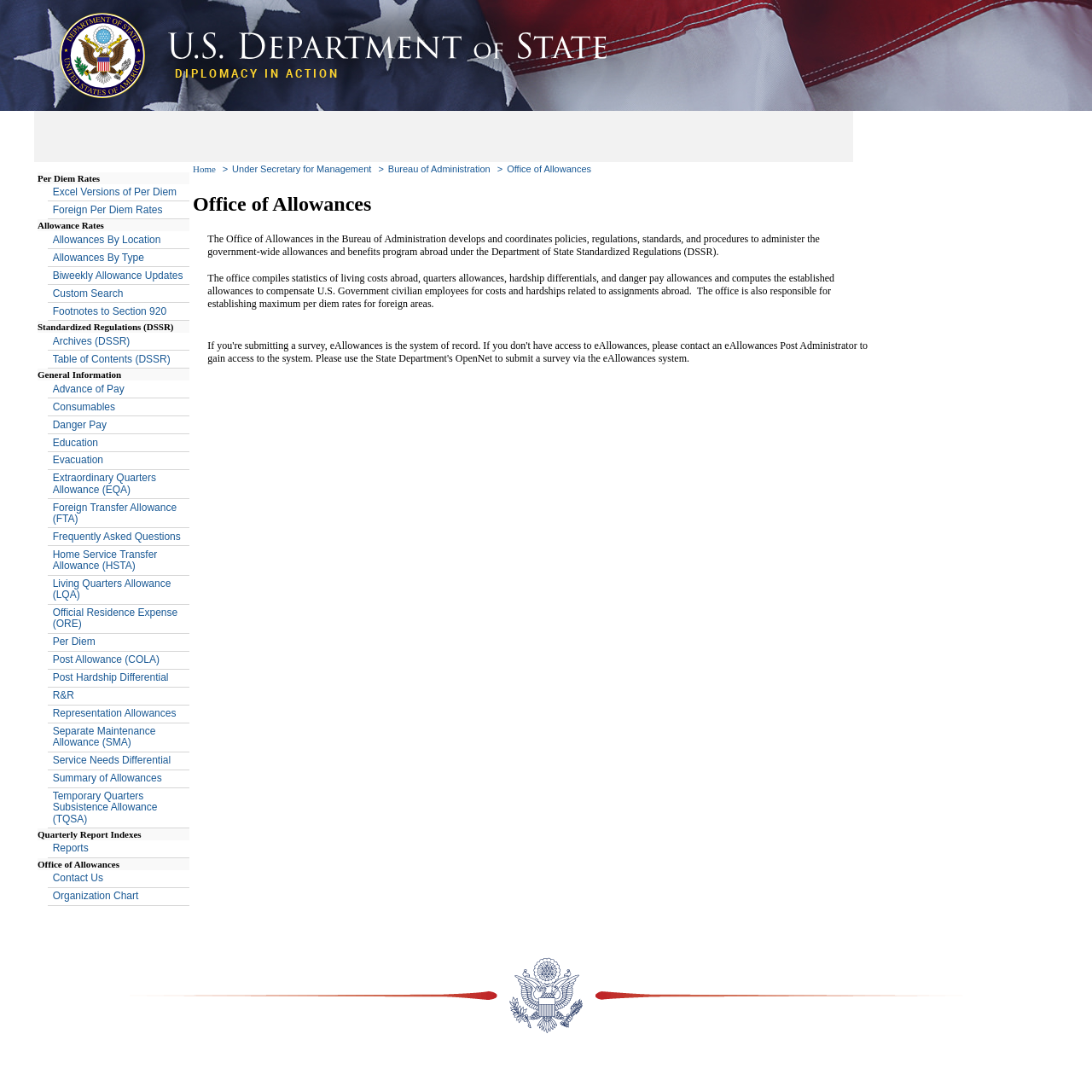Pinpoint the bounding box coordinates of the element that must be clicked to accomplish the following instruction: "Read General Information". The coordinates should be in the format of four float numbers between 0 and 1, i.e., [left, top, right, bottom].

[0.034, 0.338, 0.174, 0.349]